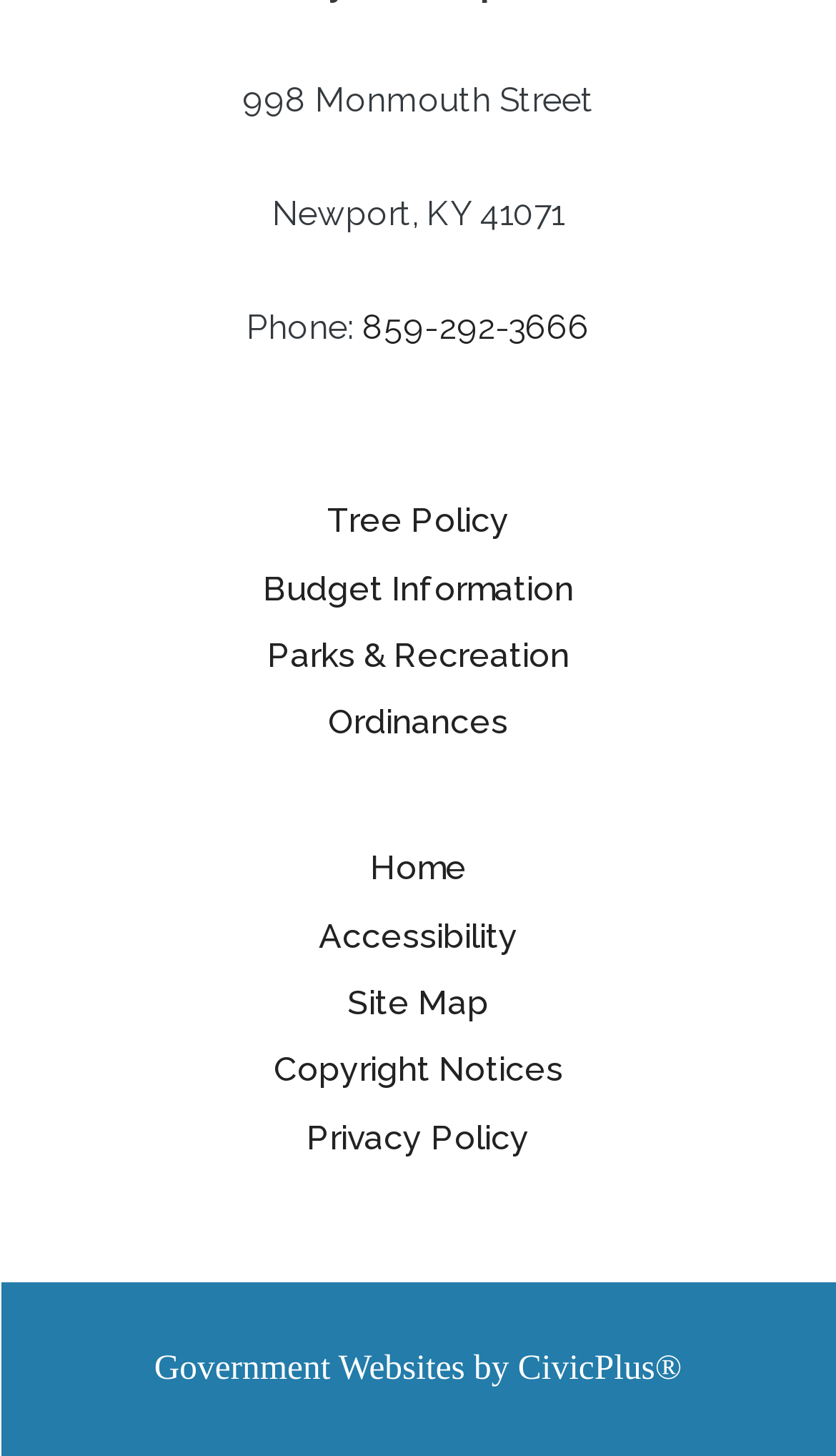Please predict the bounding box coordinates of the element's region where a click is necessary to complete the following instruction: "Visit Home". The coordinates should be represented by four float numbers between 0 and 1, i.e., [left, top, right, bottom].

[0.442, 0.582, 0.558, 0.61]